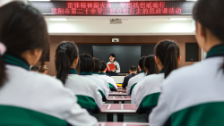Analyze the image and answer the question with as much detail as possible: 
What is the teacher's role in the scene?

The teacher is standing at the front of the classroom, engaging with the students and delivering a lesson. This suggests that the teacher's primary role in this scene is to educate and facilitate learning among the students.